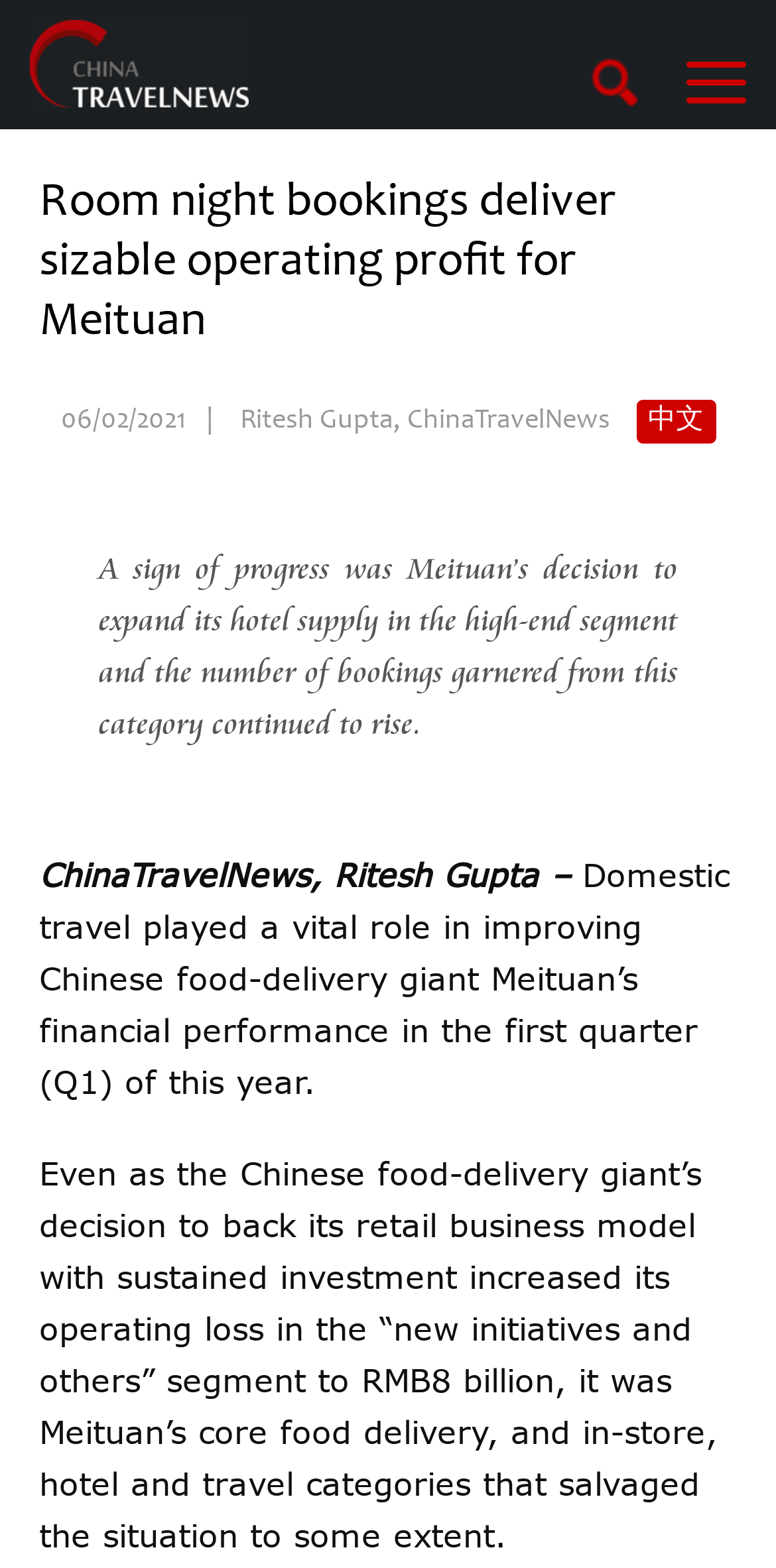Determine the bounding box of the UI component based on this description: "中文". The bounding box coordinates should be four float values between 0 and 1, i.e., [left, top, right, bottom].

[0.819, 0.255, 0.922, 0.283]